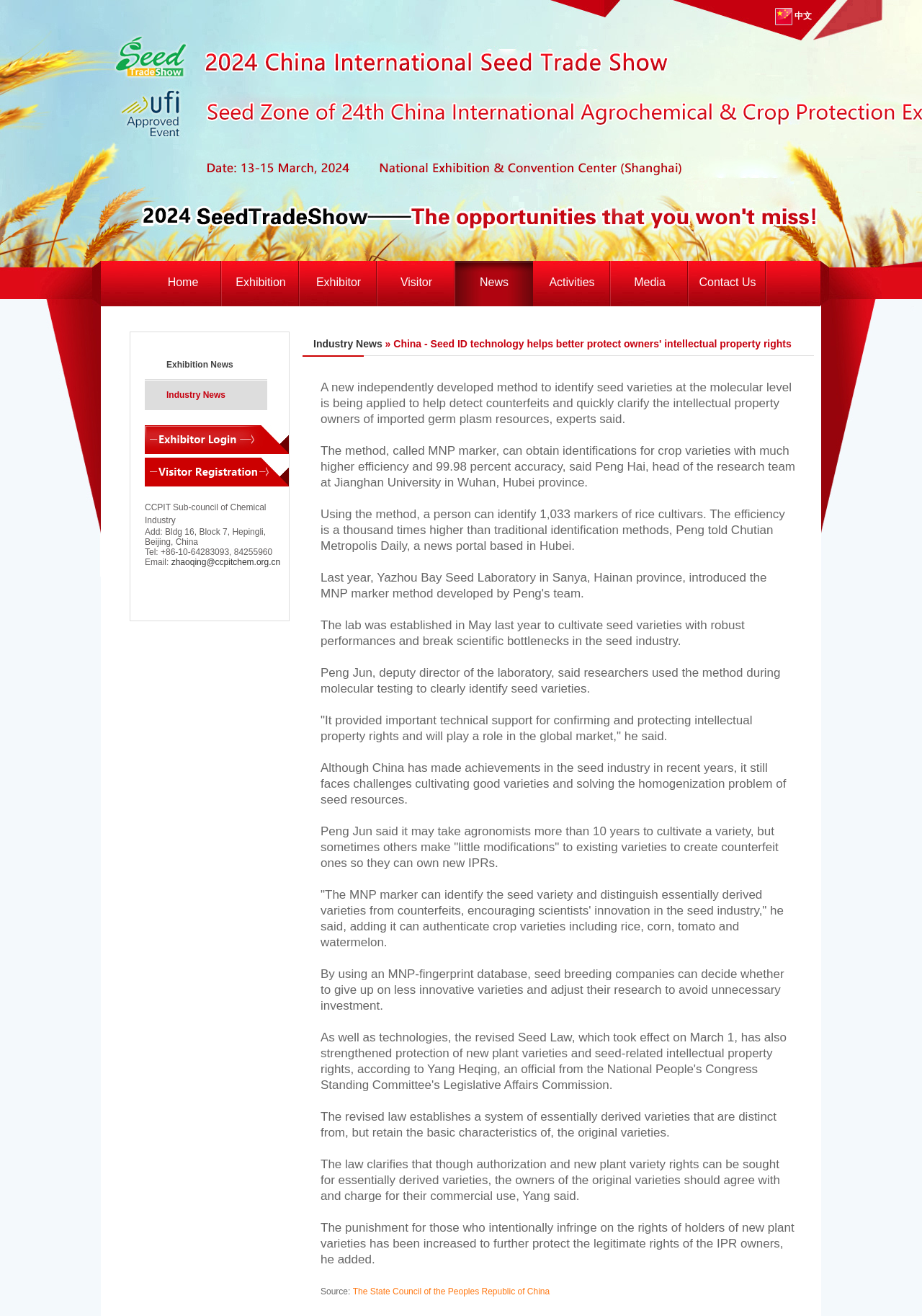Please predict the bounding box coordinates of the element's region where a click is necessary to complete the following instruction: "Click the 'zhaoqing@ccpitchem.org.cn' email link". The coordinates should be represented by four float numbers between 0 and 1, i.e., [left, top, right, bottom].

[0.186, 0.423, 0.304, 0.431]